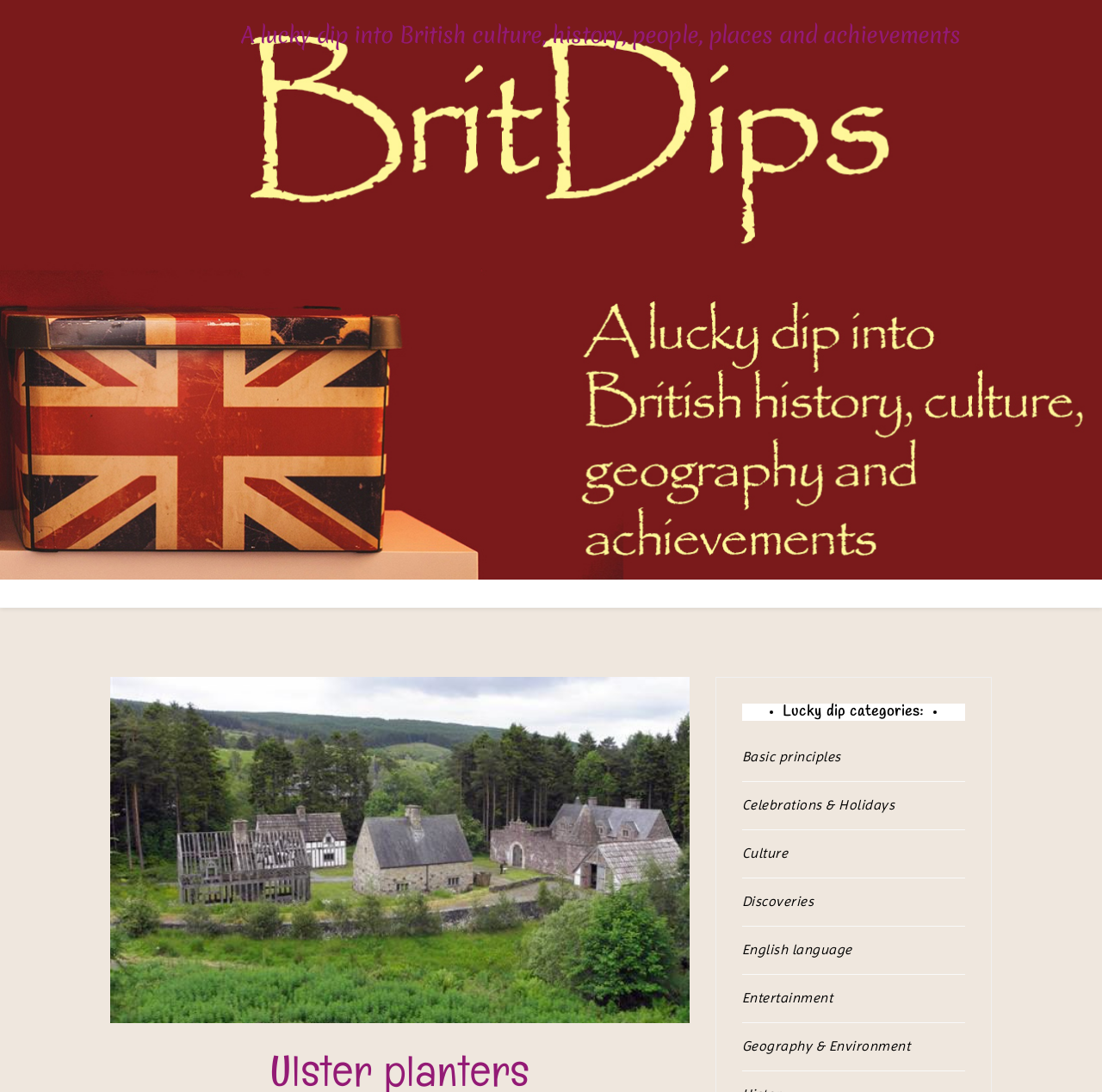Identify the bounding box coordinates of the region that needs to be clicked to carry out this instruction: "Click on 'Basic principles'". Provide these coordinates as four float numbers ranging from 0 to 1, i.e., [left, top, right, bottom].

[0.673, 0.208, 0.763, 0.223]